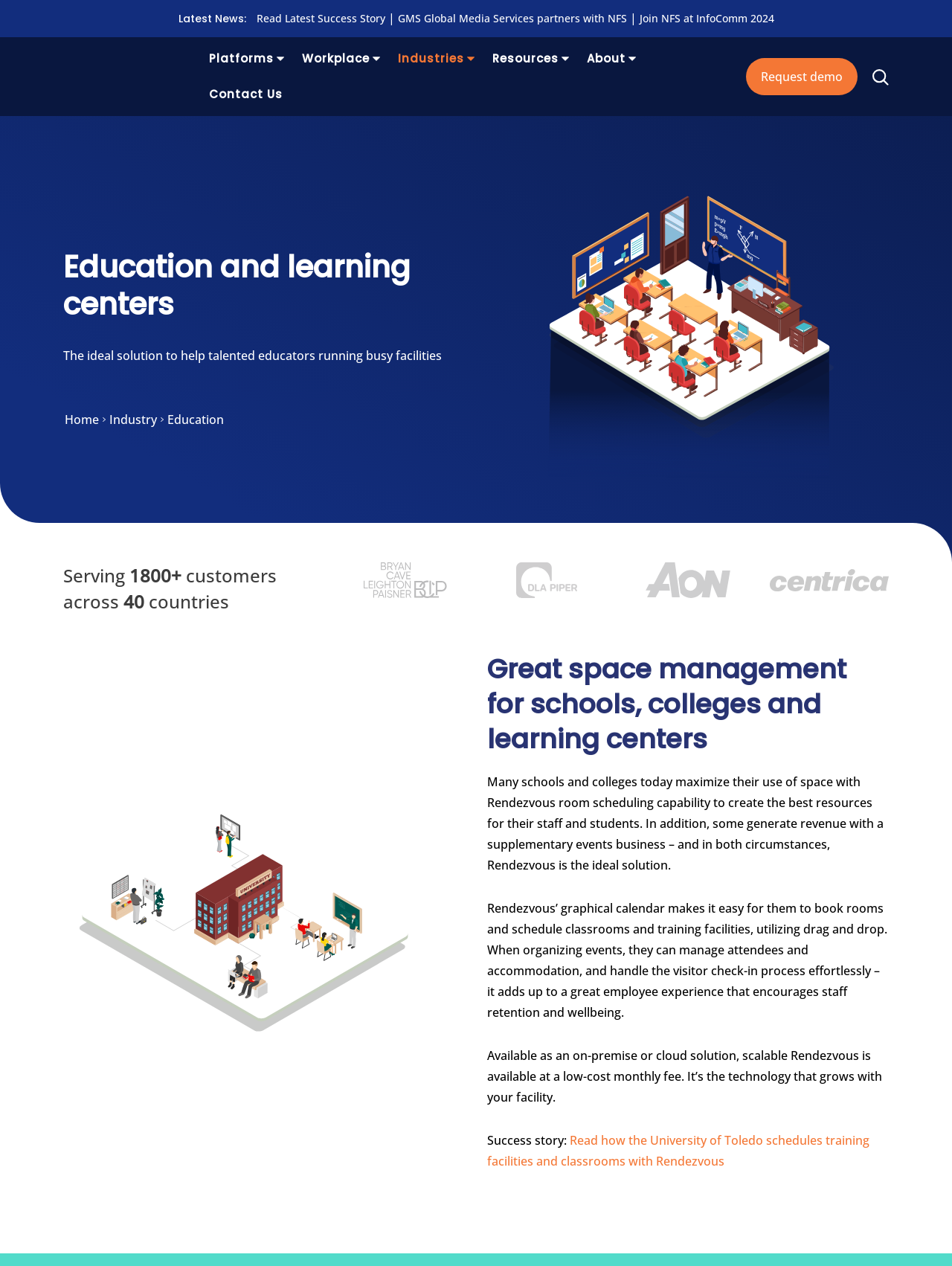Please locate the bounding box coordinates for the element that should be clicked to achieve the following instruction: "Request a demo". Ensure the coordinates are given as four float numbers between 0 and 1, i.e., [left, top, right, bottom].

[0.783, 0.046, 0.901, 0.075]